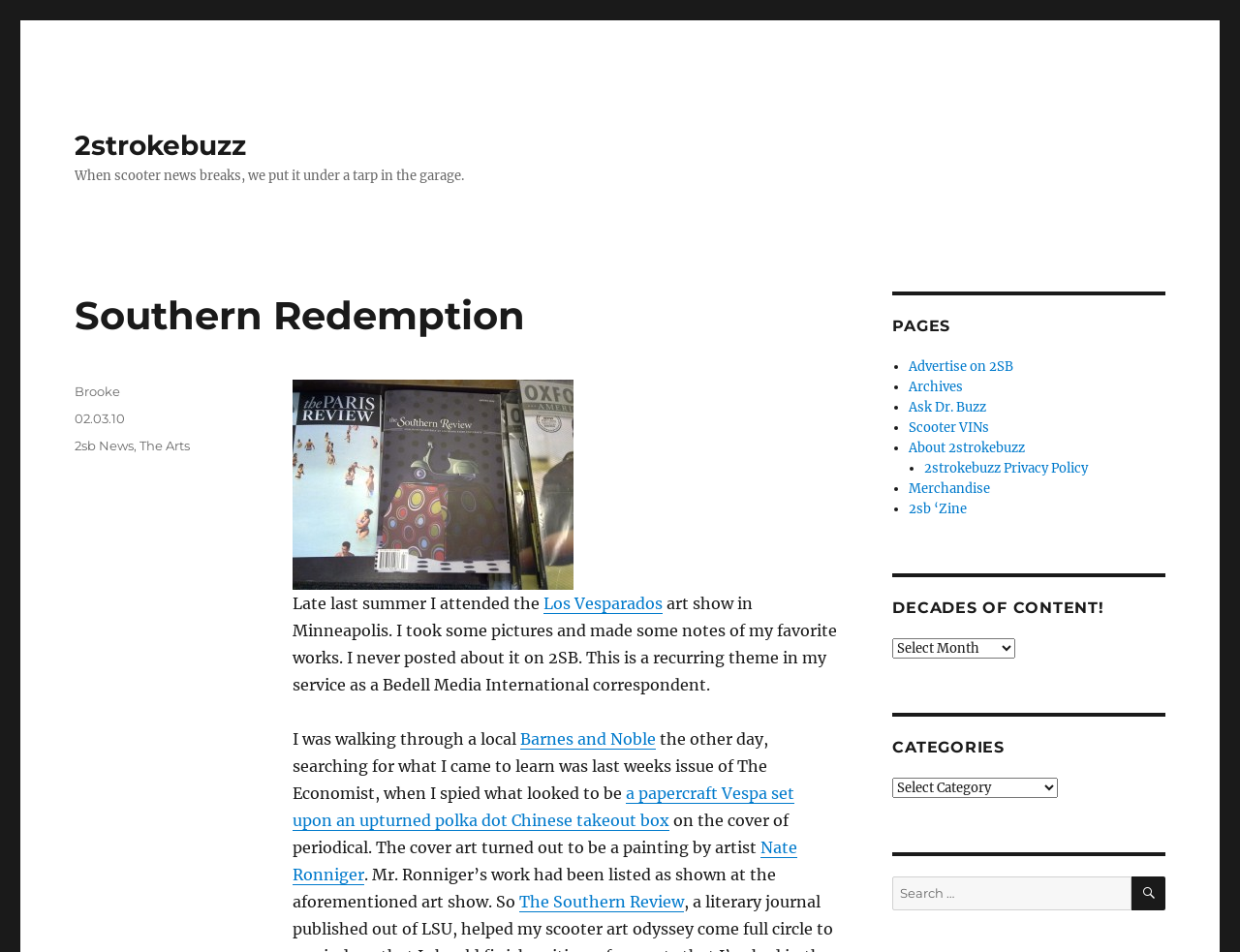Find the bounding box coordinates of the clickable area required to complete the following action: "Search for something".

[0.72, 0.921, 0.912, 0.956]